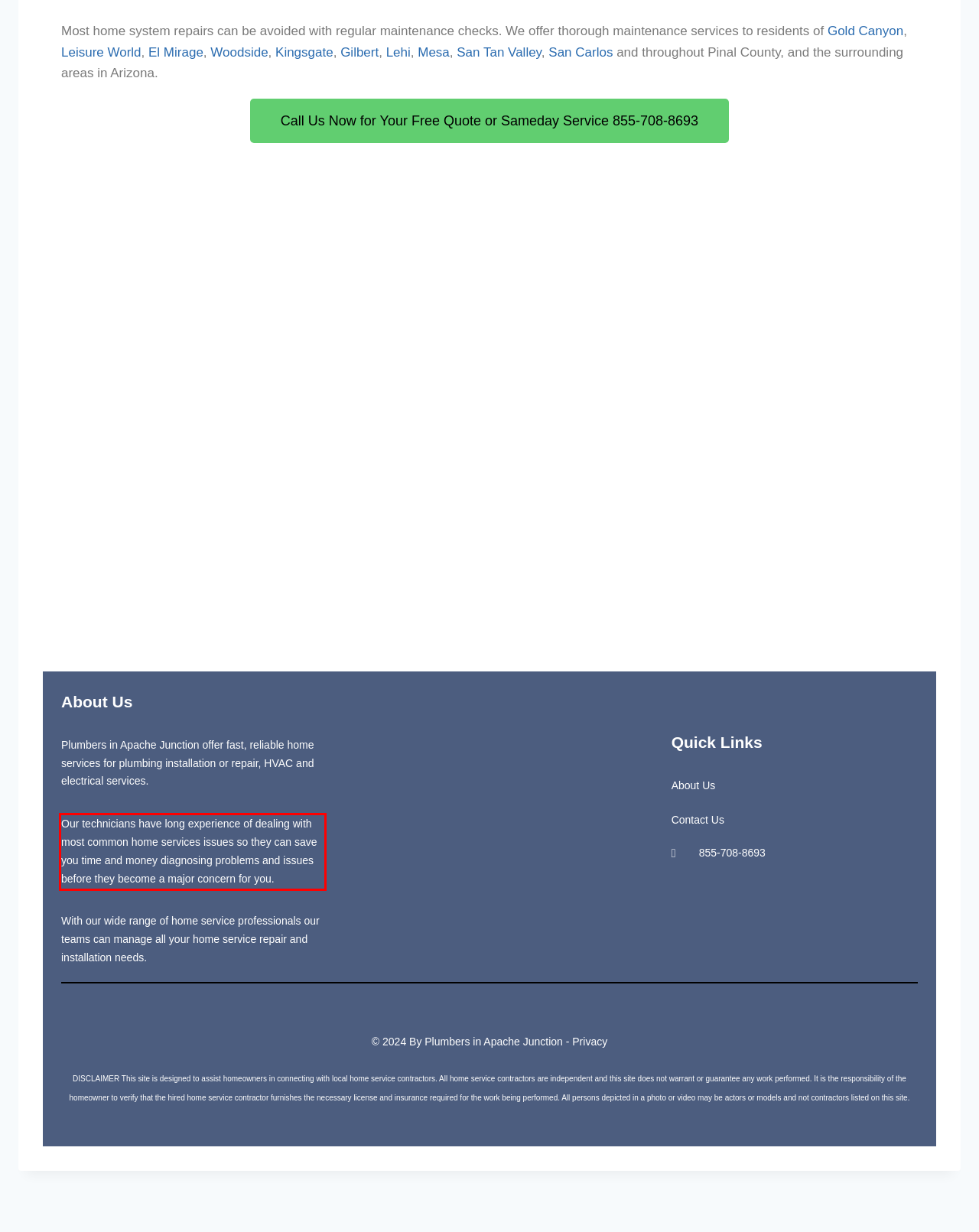Given the screenshot of the webpage, identify the red bounding box, and recognize the text content inside that red bounding box.

Our technicians have long experience of dealing with most common home services issues so they can save you time and money diagnosing problems and issues before they become a major concern for you.